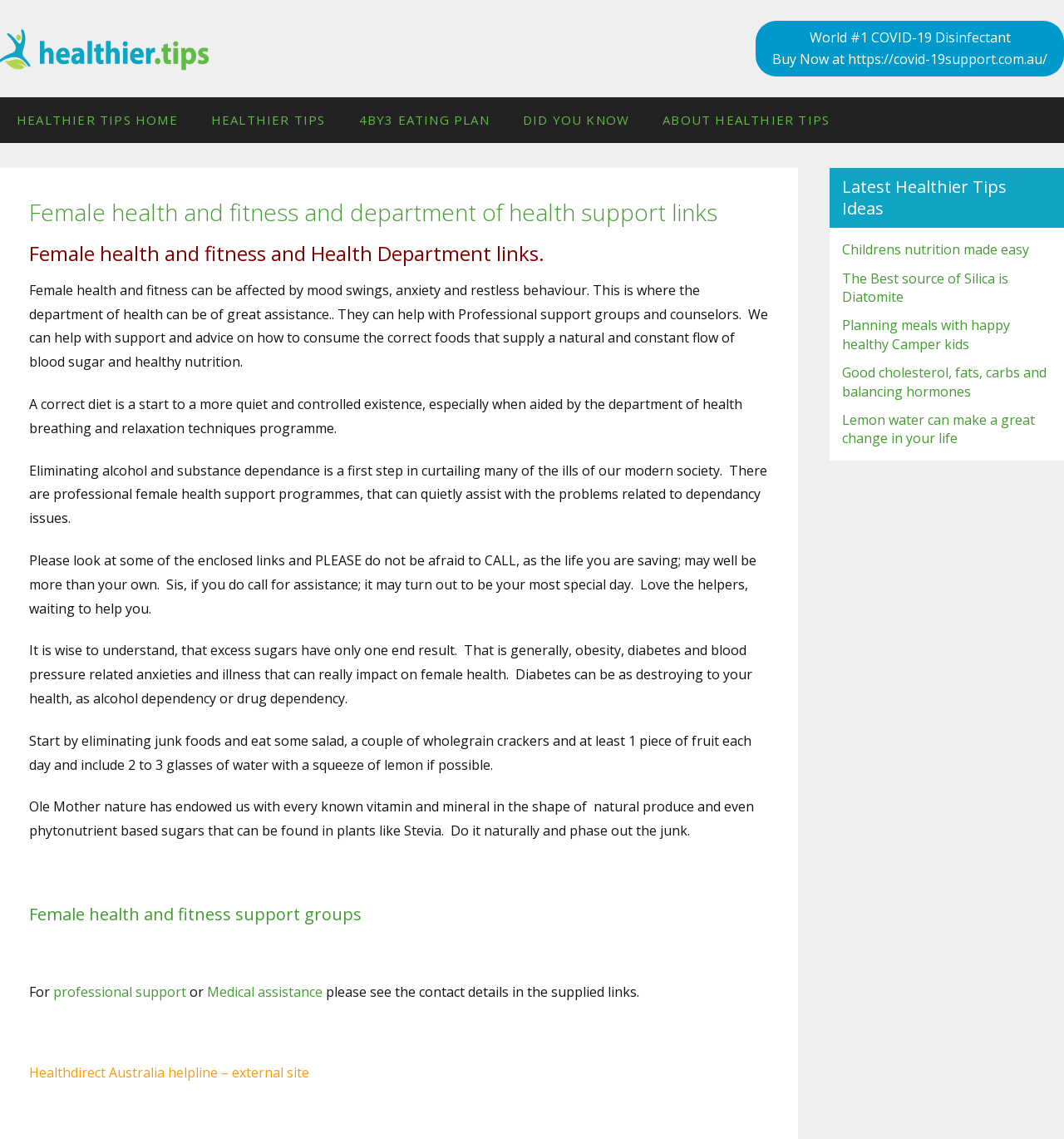Determine the bounding box for the HTML element described here: "Did You Know". The coordinates should be given as [left, top, right, bottom] with each number being a float between 0 and 1.

[0.476, 0.086, 0.607, 0.126]